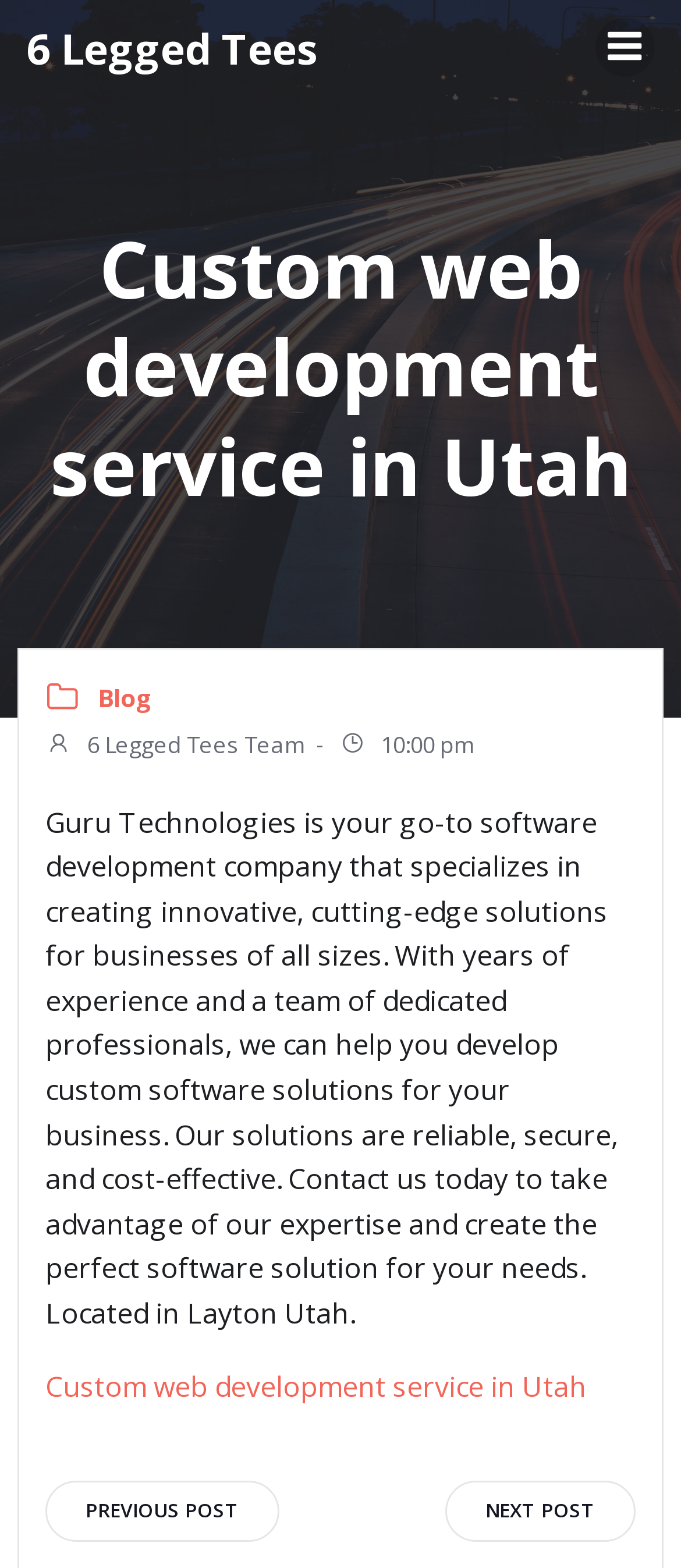What is the company's expertise?
Give a single word or phrase answer based on the content of the image.

Software development